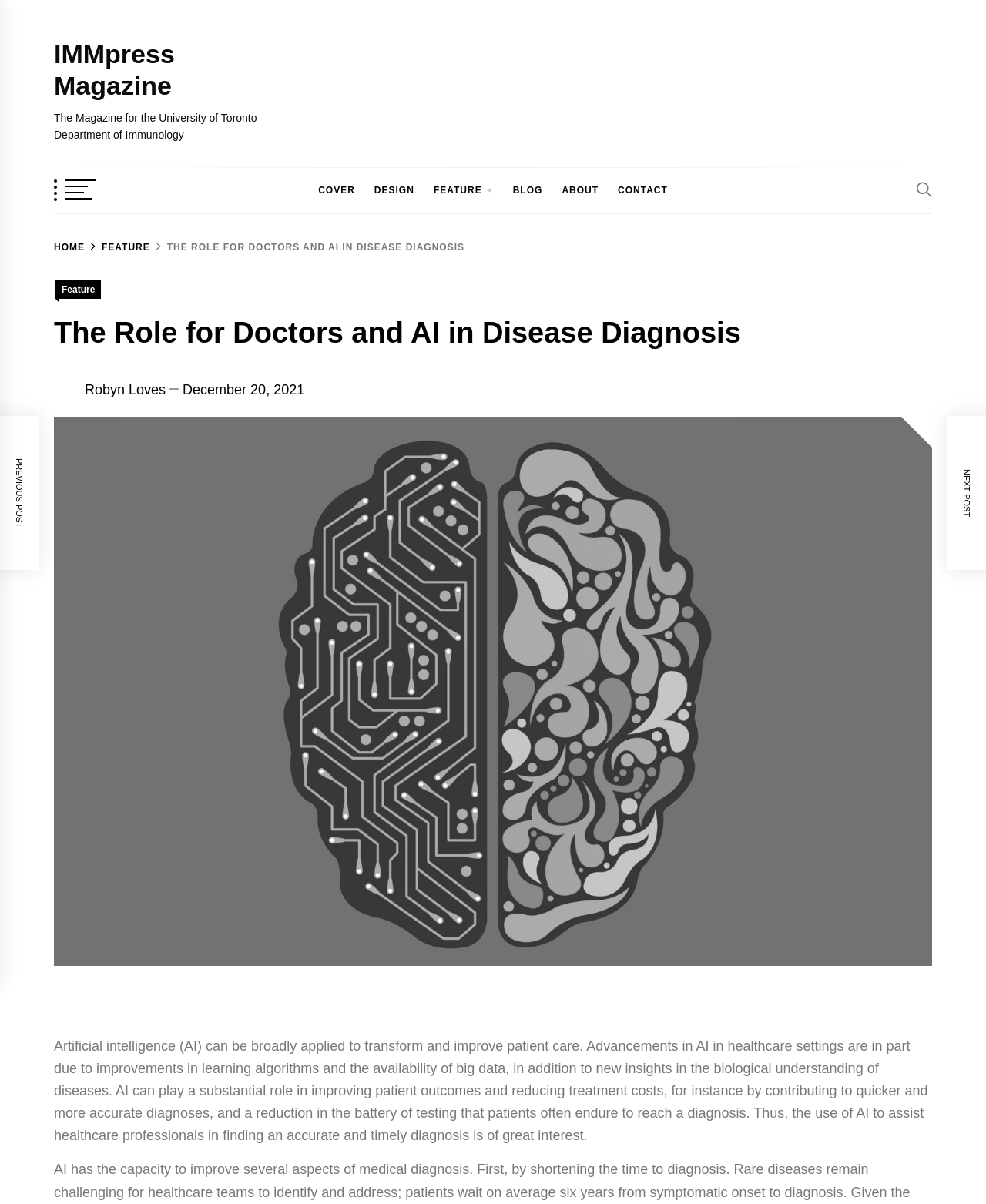Determine the bounding box coordinates for the HTML element described here: "Robyn Loves".

[0.086, 0.317, 0.168, 0.33]